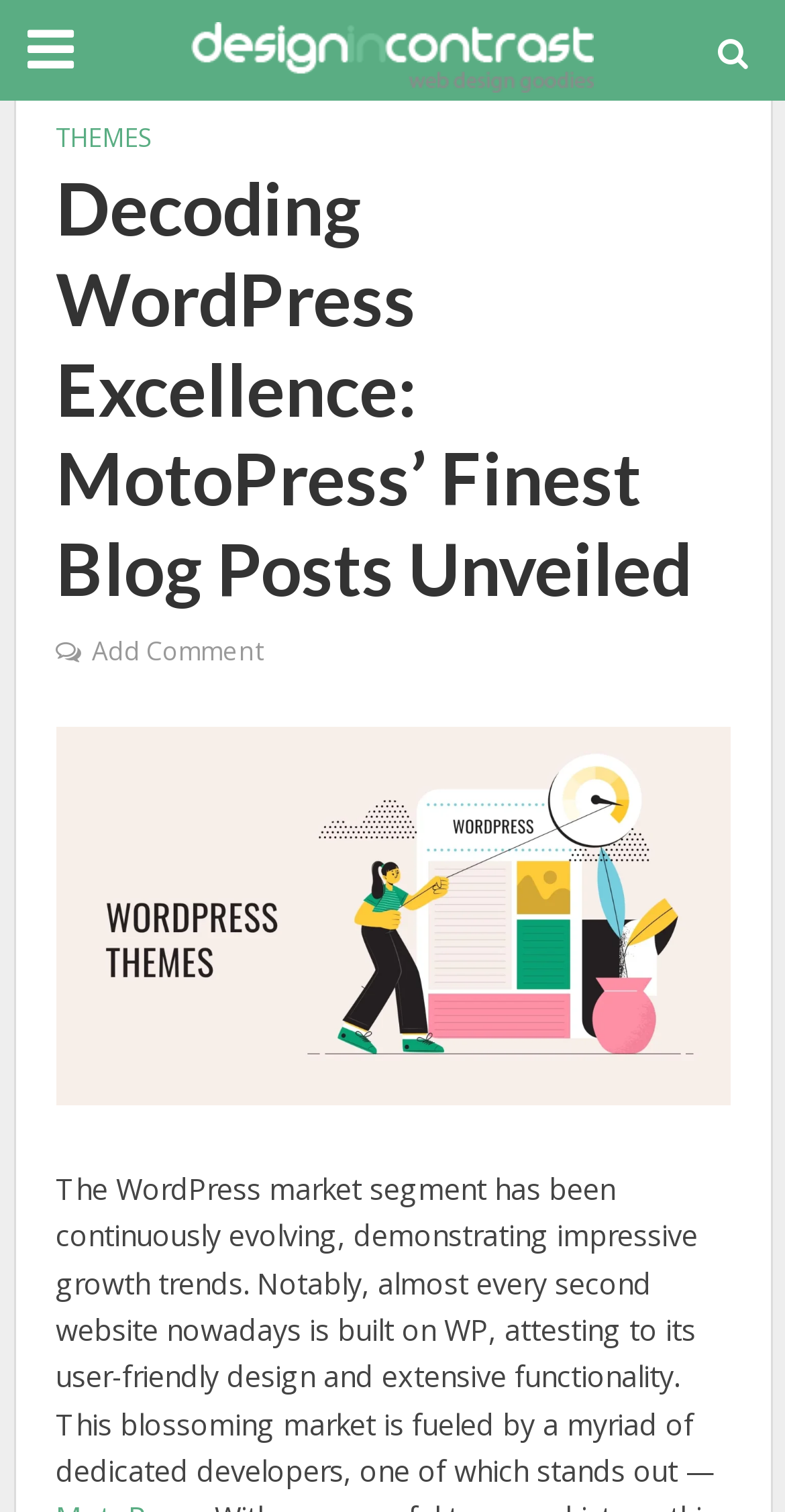What is the purpose of the link with a comment icon?
By examining the image, provide a one-word or phrase answer.

Add Comment